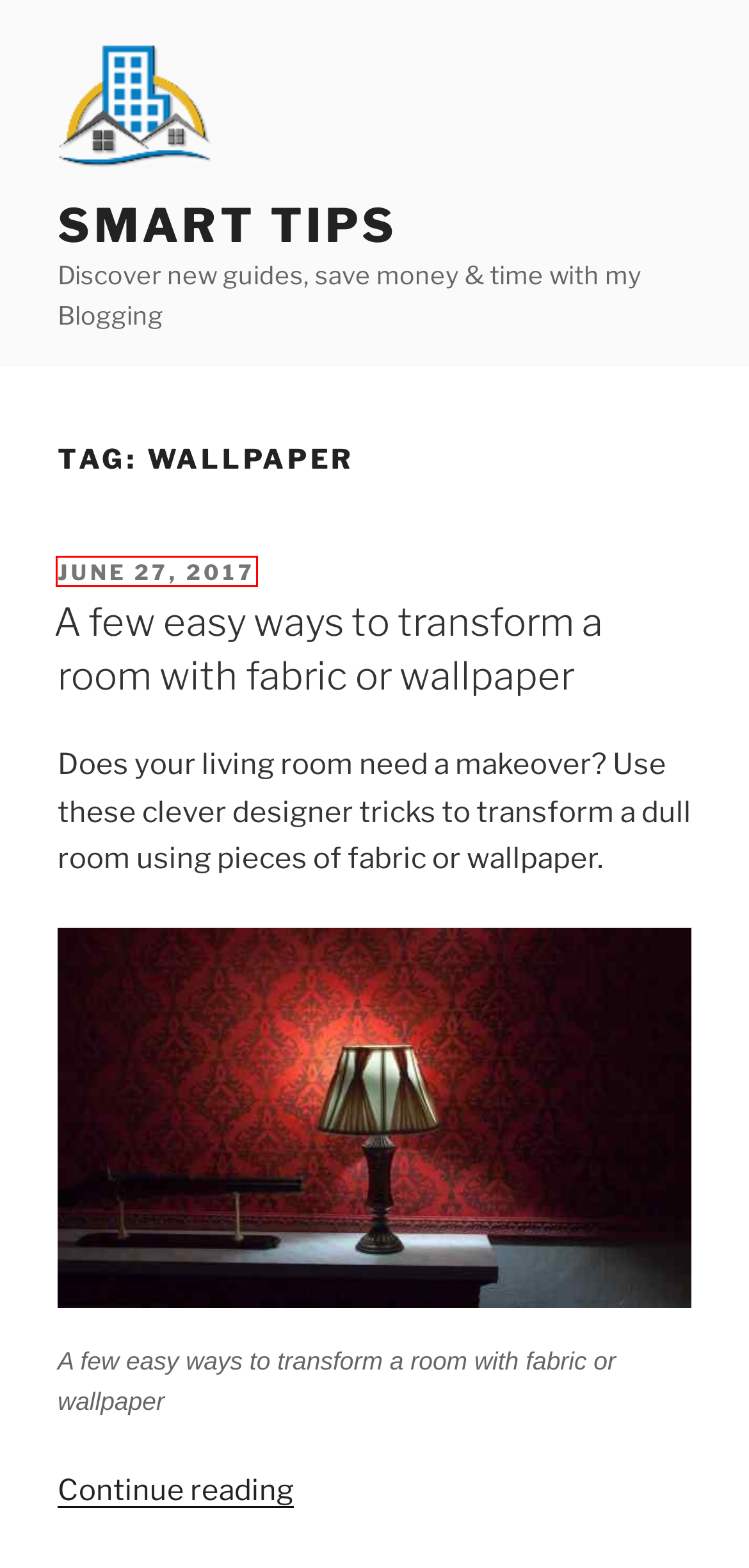Observe the screenshot of a webpage with a red bounding box around an element. Identify the webpage description that best fits the new page after the element inside the bounding box is clicked. The candidates are:
A. The best techniques for removing Wallpaper – Smart Tips
B. Smart Tips – Discover new guides, save money & time with my Blogging
C. 10 practical tips for removing wallpaper – Smart Tips
D. Features the pros look for when wallpaper shopping – Smart Tips
E. Blog Tool, Publishing Platform, and CMS | WordPress.org English (Canada)
F. A few easy ways to transform a room with fabric or wallpaper – Smart Tips
G. How to hang wallpaper in 5 simple steps – Smart Tips
H. Professional tips for hanging wallpaper – Smart Tips

F